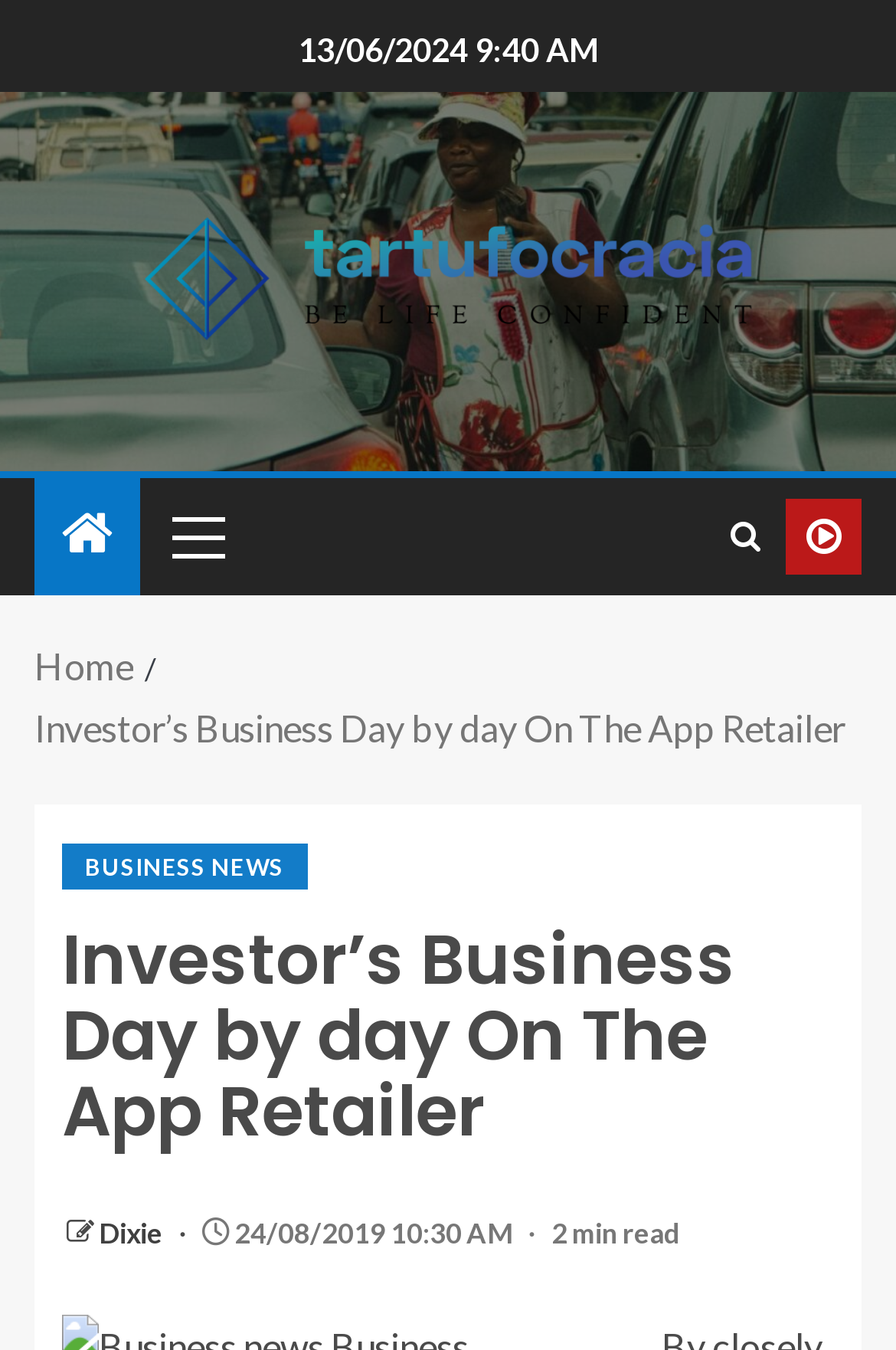Please locate the bounding box coordinates of the element that should be clicked to complete the given instruction: "Click on the primary-menu".

[0.167, 0.354, 0.269, 0.439]